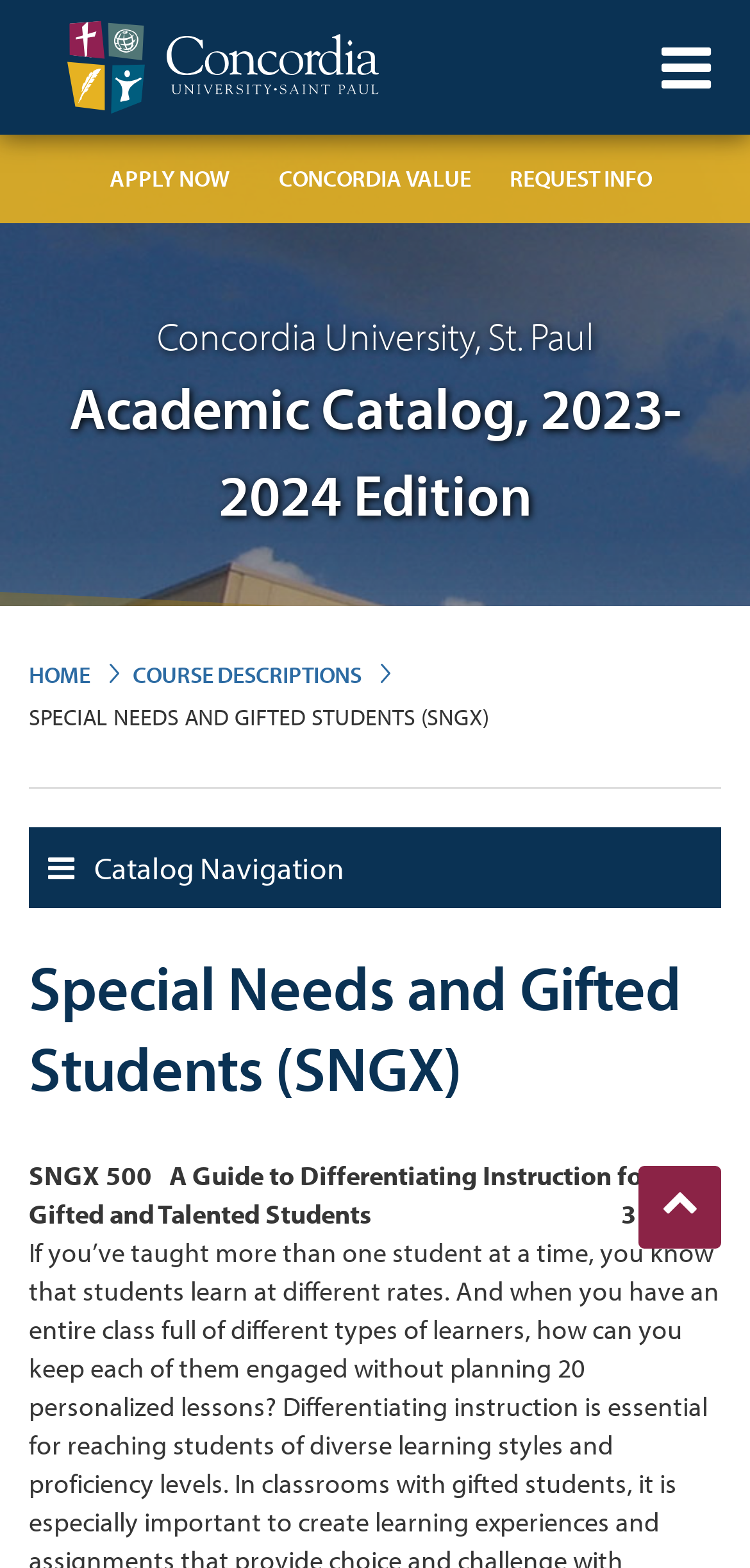Using the provided description alt="Concordia University - St. Paul", find the bounding box coordinates for the UI element. Provide the coordinates in (top-left x, top-left y, bottom-right x, bottom-right y) format, ensuring all values are between 0 and 1.

[0.088, 0.066, 0.504, 0.091]